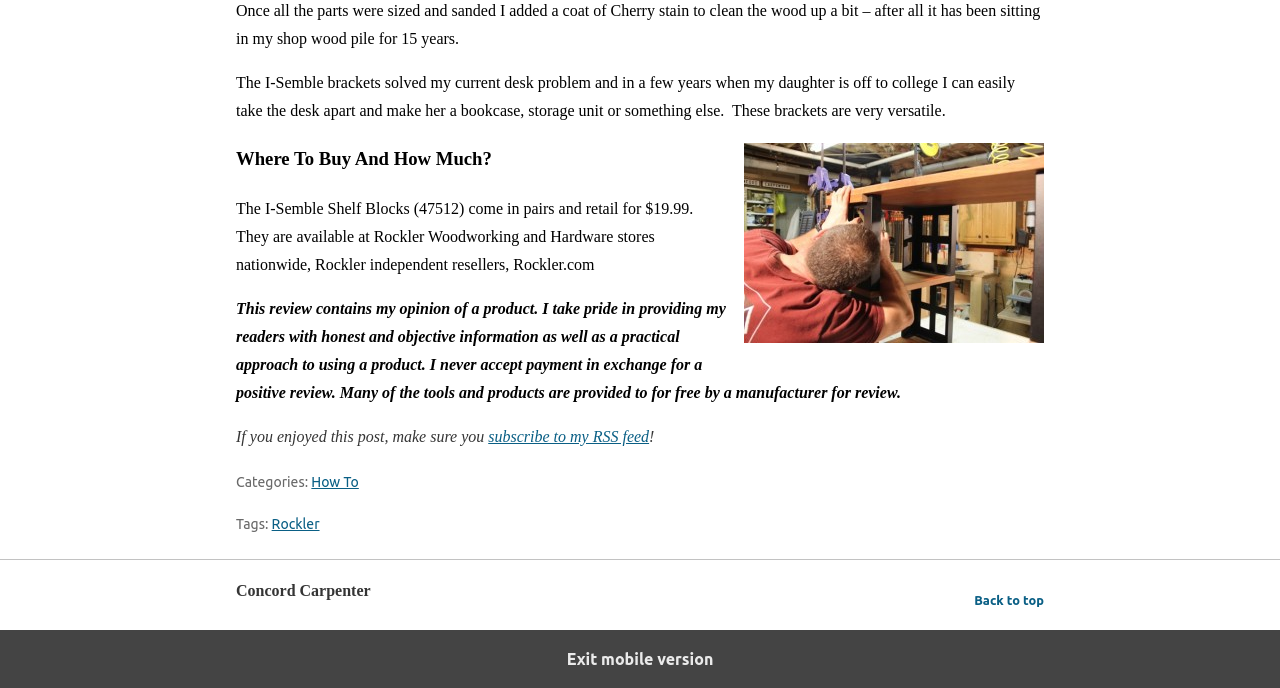Give the bounding box coordinates for the element described as: "How To".

[0.243, 0.689, 0.28, 0.712]